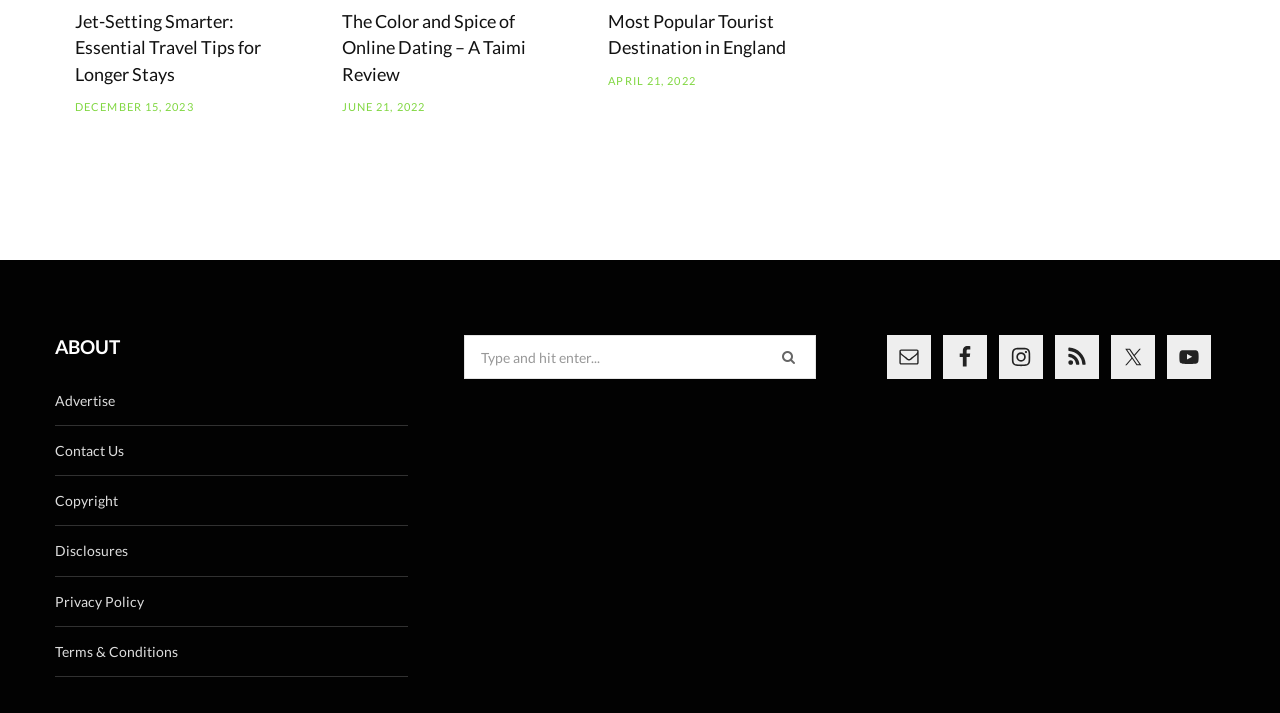Please provide the bounding box coordinates for the element that needs to be clicked to perform the instruction: "Search for something". The coordinates must consist of four float numbers between 0 and 1, formatted as [left, top, right, bottom].

[0.362, 0.47, 0.638, 0.532]